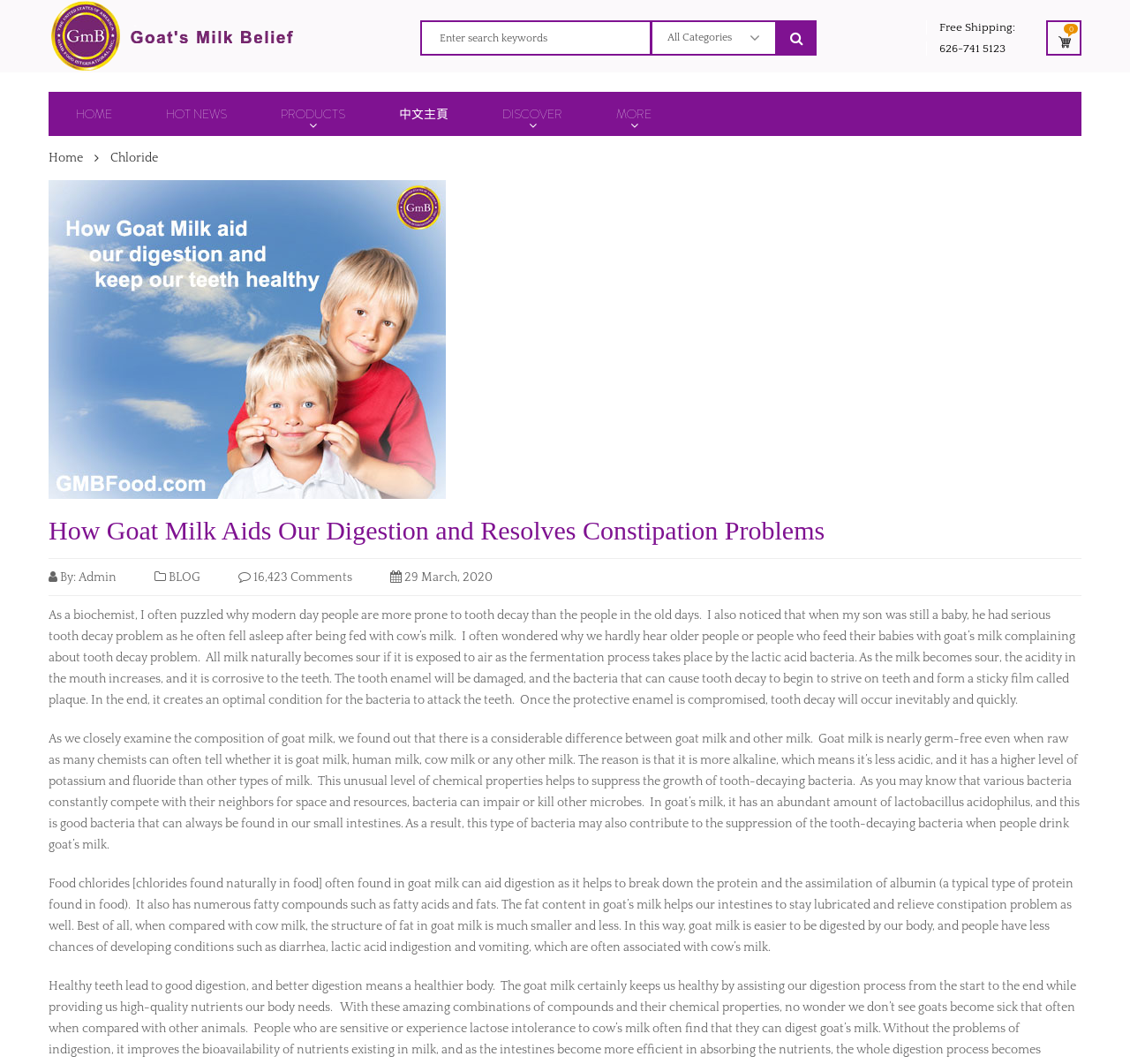How many comments are there on the latest article?
Based on the visual, give a brief answer using one word or a short phrase.

16,423